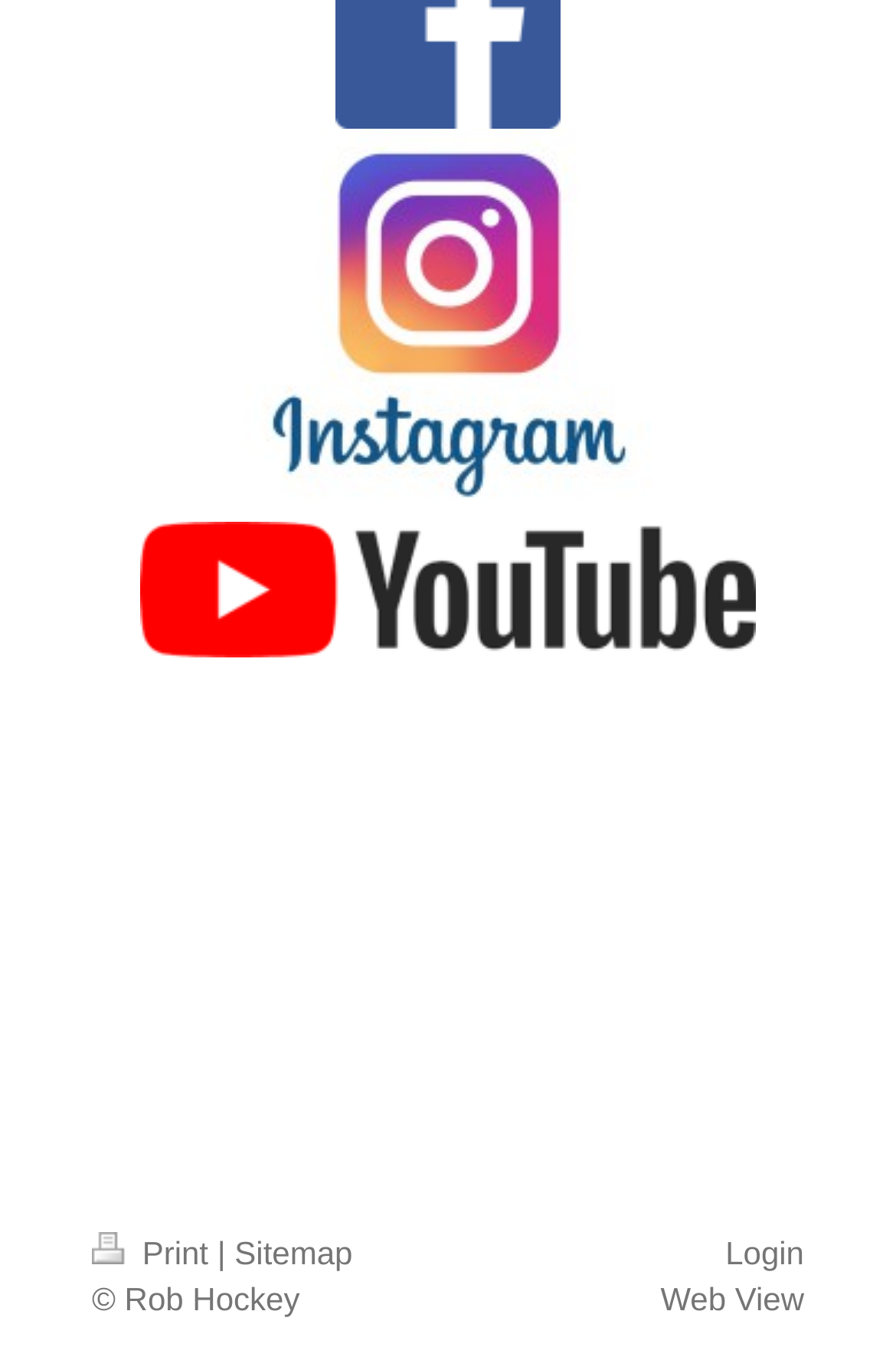Respond to the following question using a concise word or phrase: 
What is the text next to the 'Print' link?

|